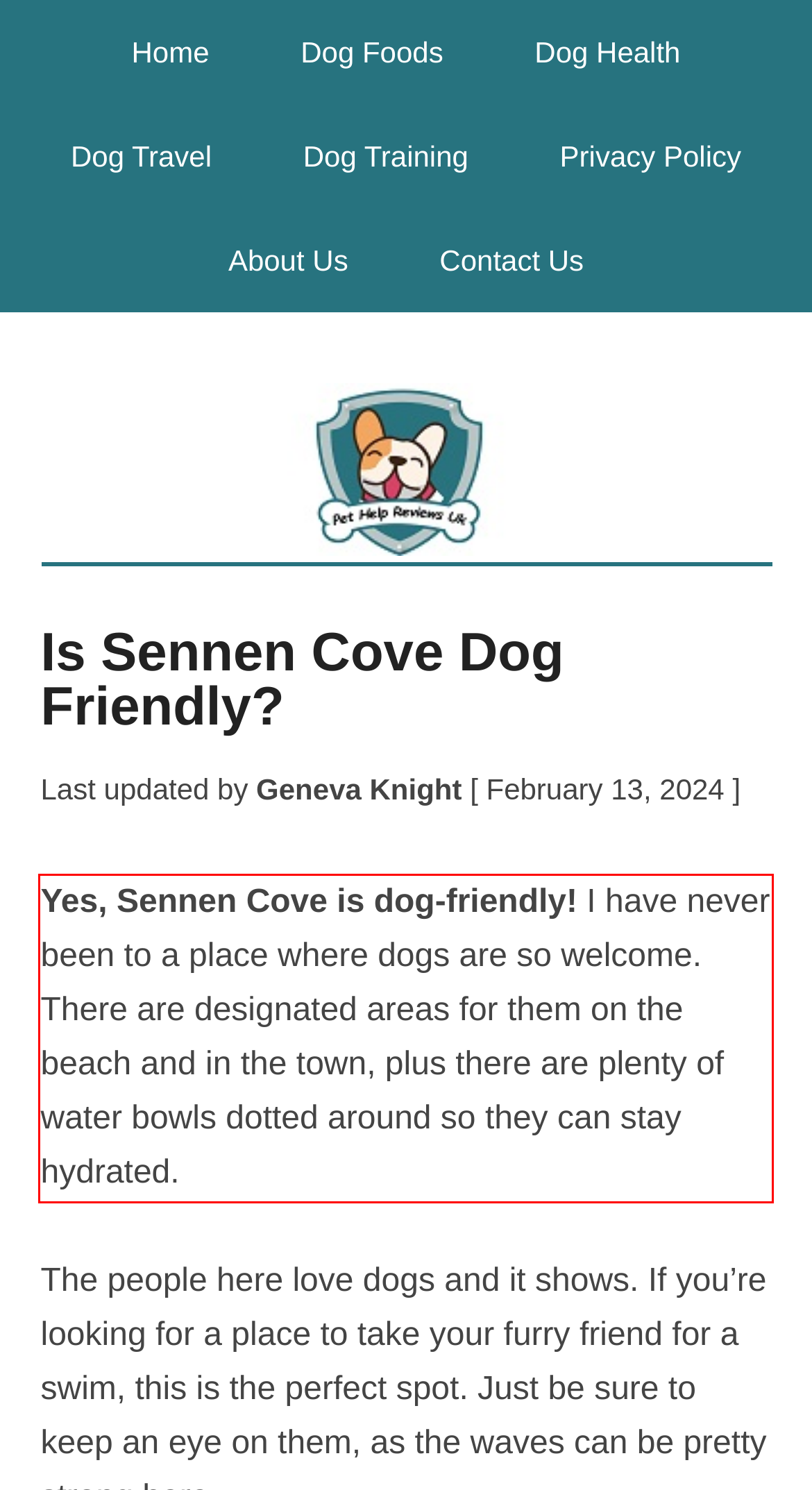Please examine the webpage screenshot containing a red bounding box and use OCR to recognize and output the text inside the red bounding box.

Yes, Sennen Cove is dog-friendly! I have never been to a place where dogs are so welcome. There are designated areas for them on the beach and in the town, plus there are plenty of water bowls dotted around so they can stay hydrated.